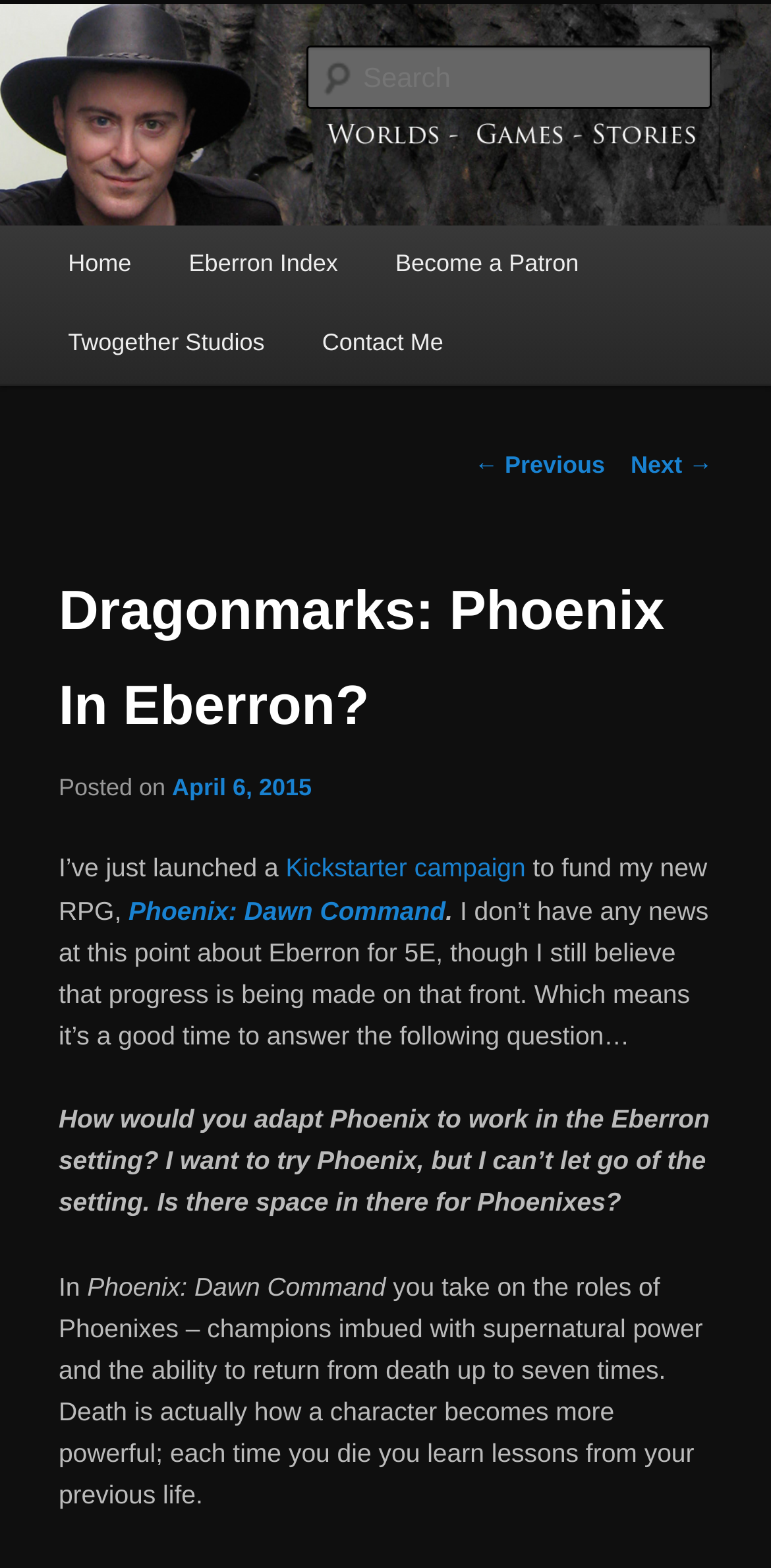Determine the bounding box coordinates for the UI element described. Format the coordinates as (top-left x, top-left y, bottom-right x, bottom-right y) and ensure all values are between 0 and 1. Element description: Home

[0.051, 0.144, 0.208, 0.195]